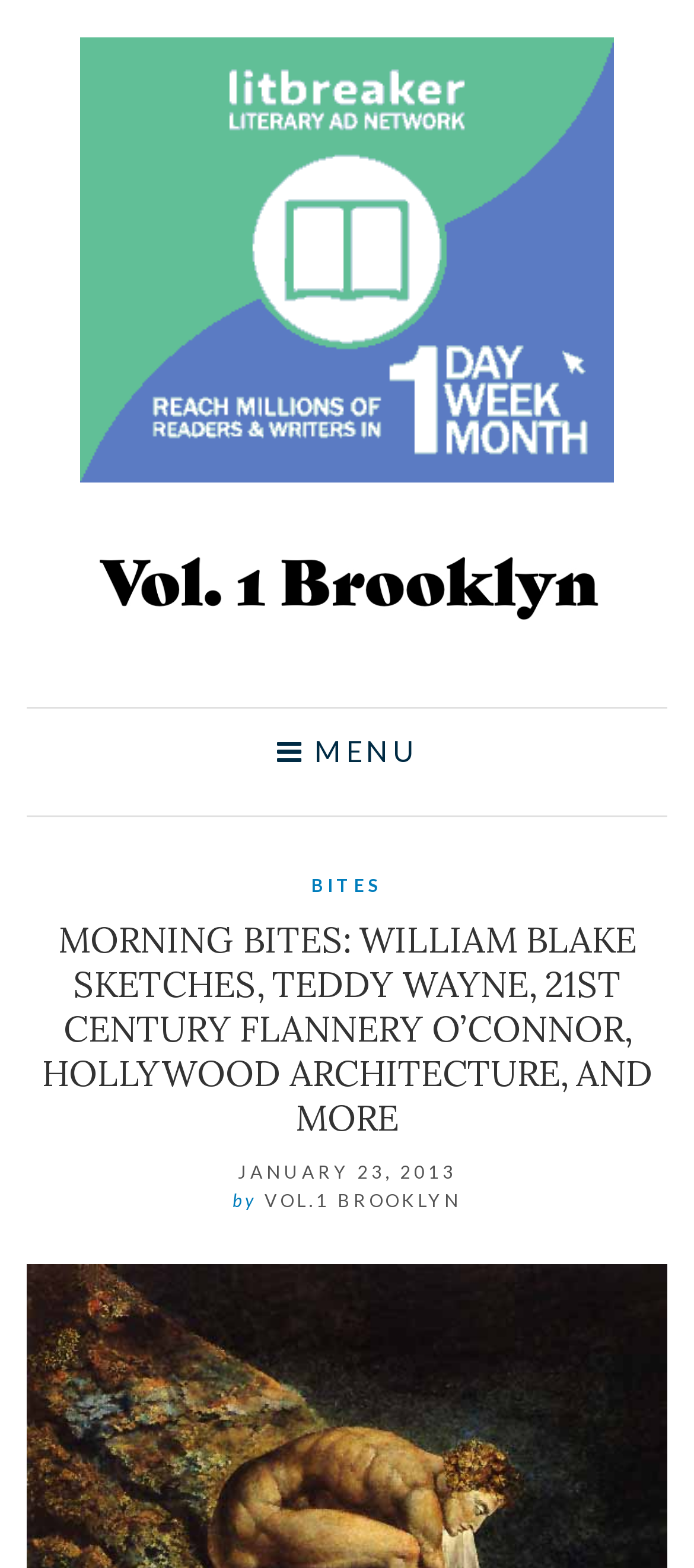What is the category of the article? Observe the screenshot and provide a one-word or short phrase answer.

BITES